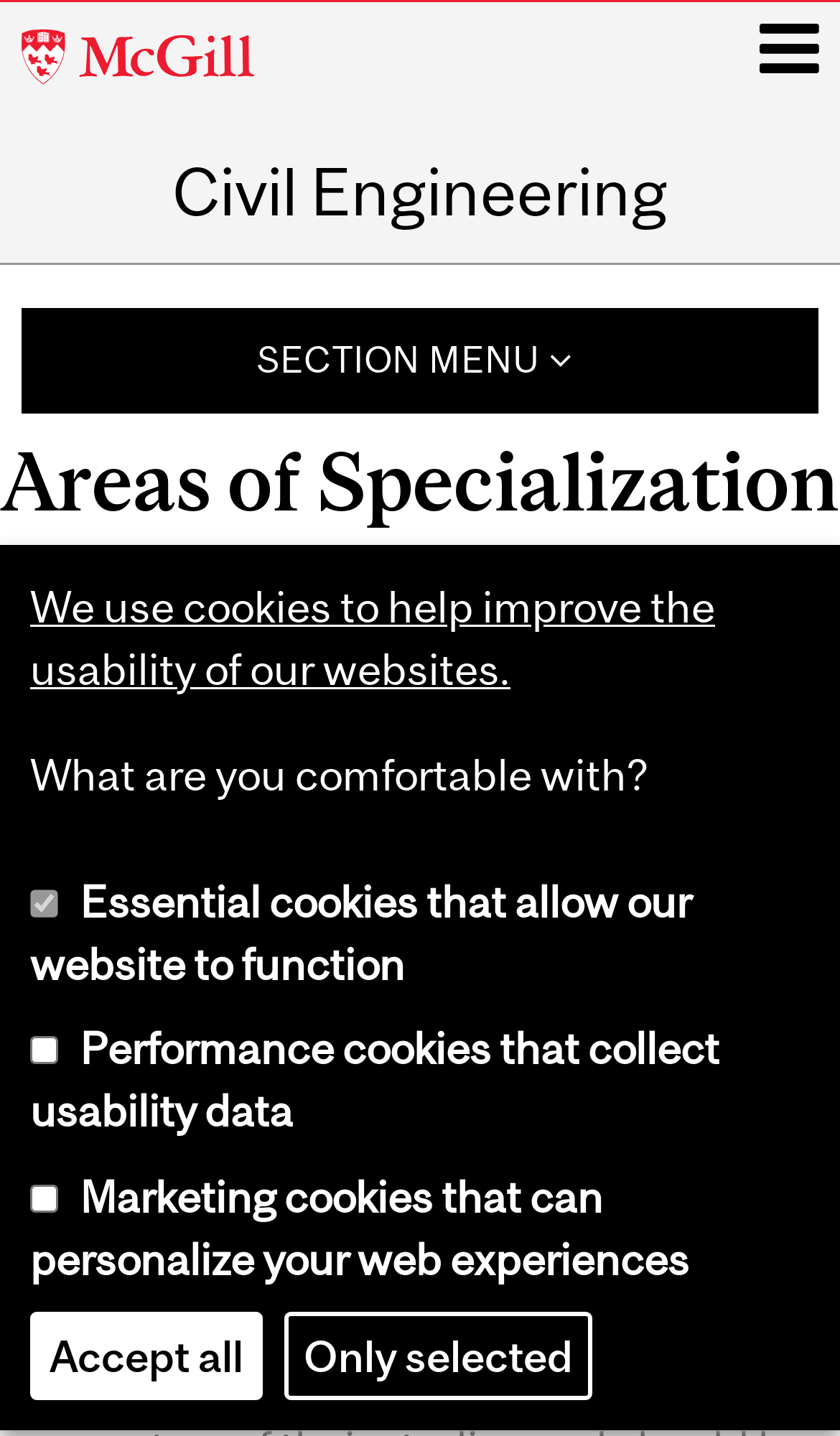What is the purpose of the checkboxes?
Using the visual information from the image, give a one-word or short-phrase answer.

To select cookie preferences